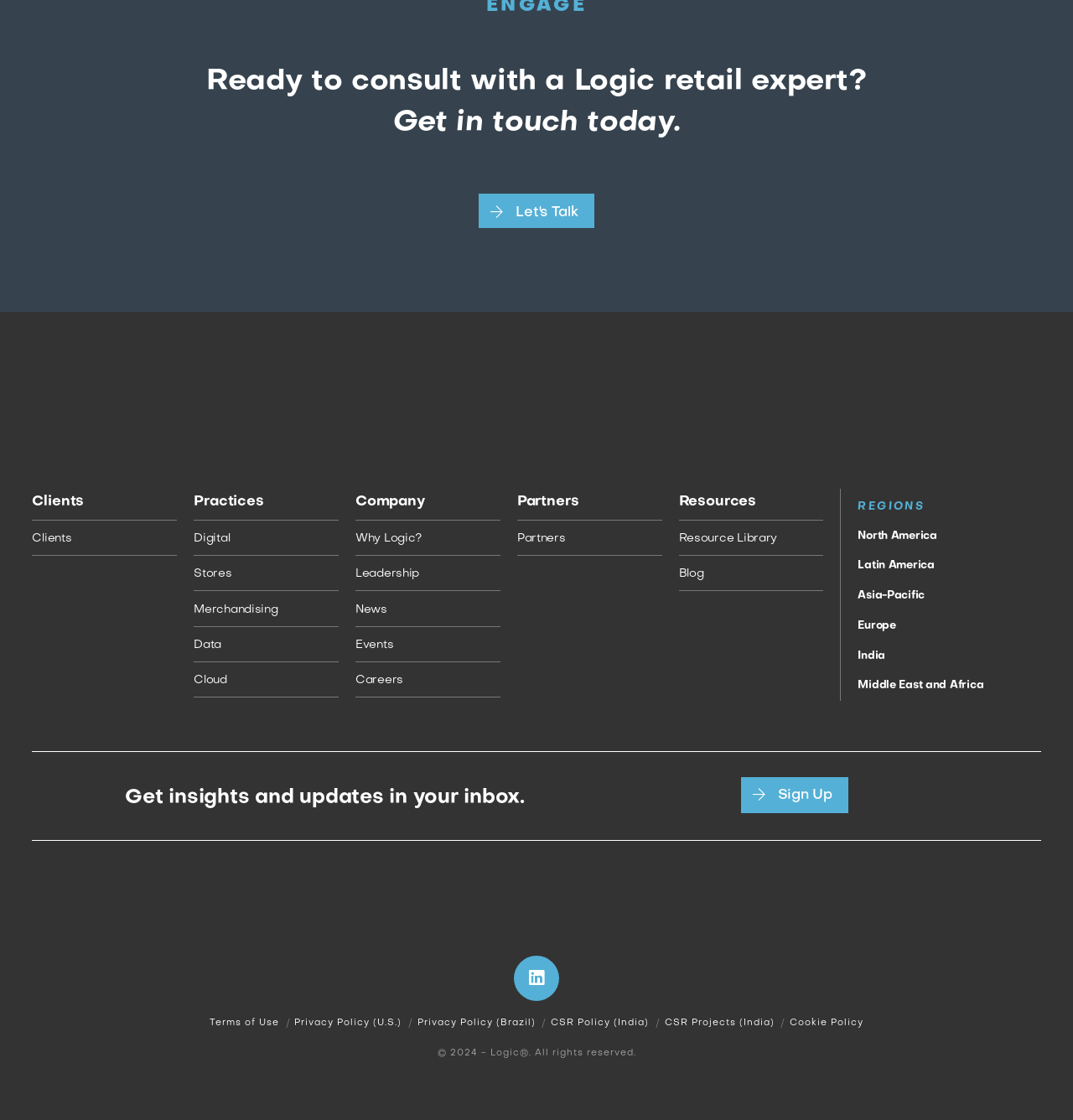Point out the bounding box coordinates of the section to click in order to follow this instruction: "Sign up for insights and updates".

[0.69, 0.694, 0.791, 0.726]